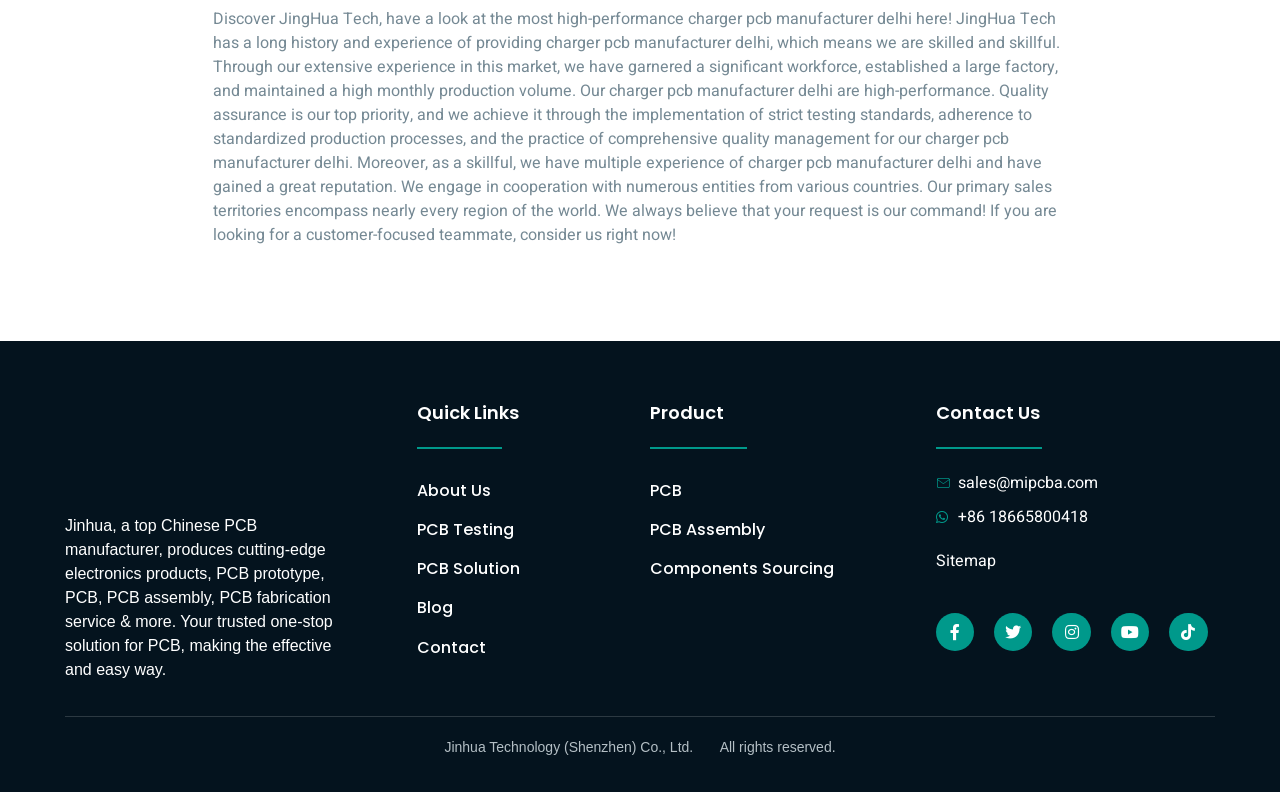Please indicate the bounding box coordinates of the element's region to be clicked to achieve the instruction: "Go to the previous page". Provide the coordinates as four float numbers between 0 and 1, i.e., [left, top, right, bottom].

None